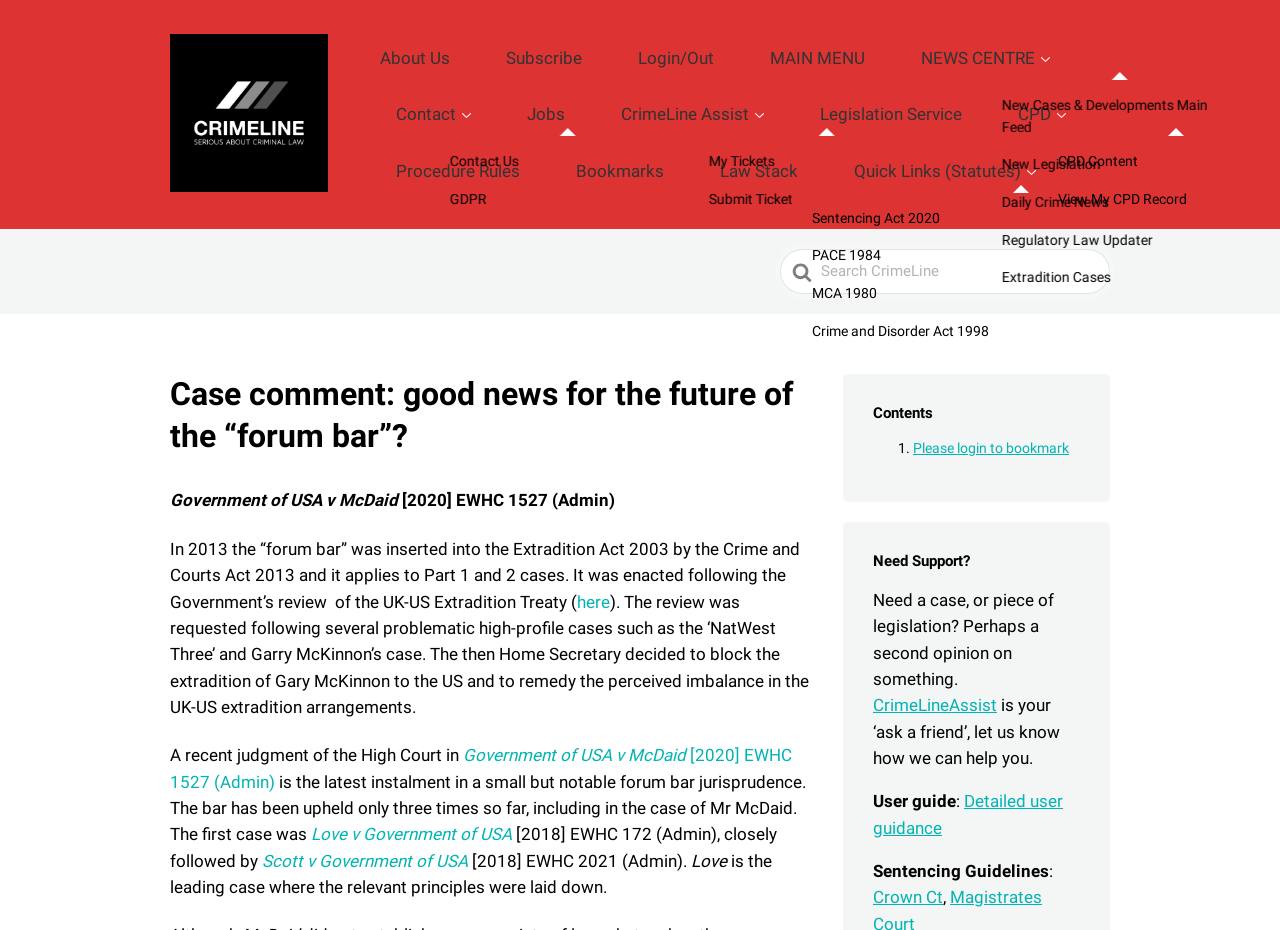What is the topic of the case comment?
Please craft a detailed and exhaustive response to the question.

The topic of the case comment can be found in the heading of the webpage, which says 'Case comment: good news for the future of the “forum bar”?'. This suggests that the case comment is discussing the 'forum bar'.